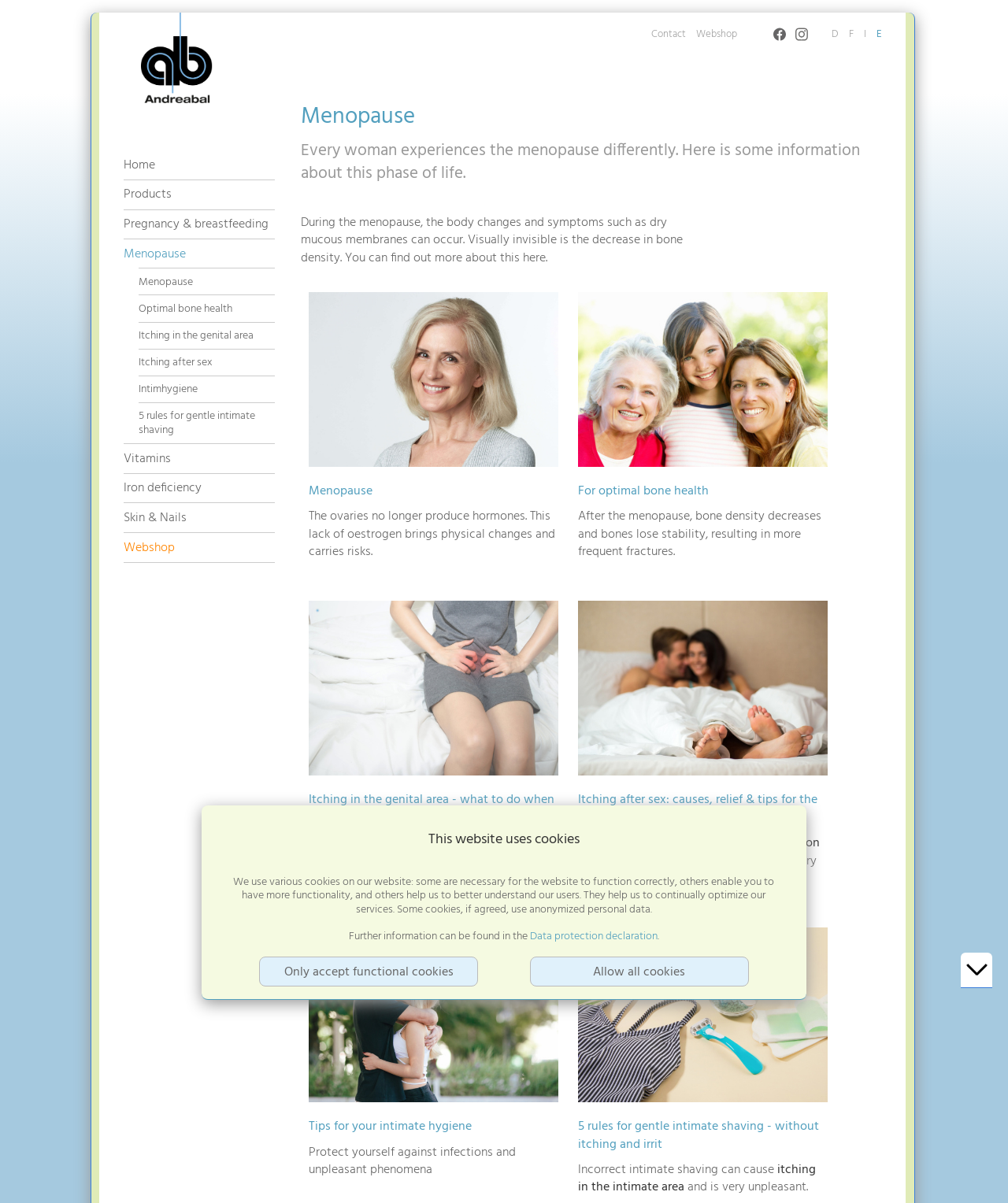Please determine the bounding box coordinates for the element that should be clicked to follow these instructions: "Read about 'Itching in the genital area'".

[0.299, 0.5, 0.554, 0.73]